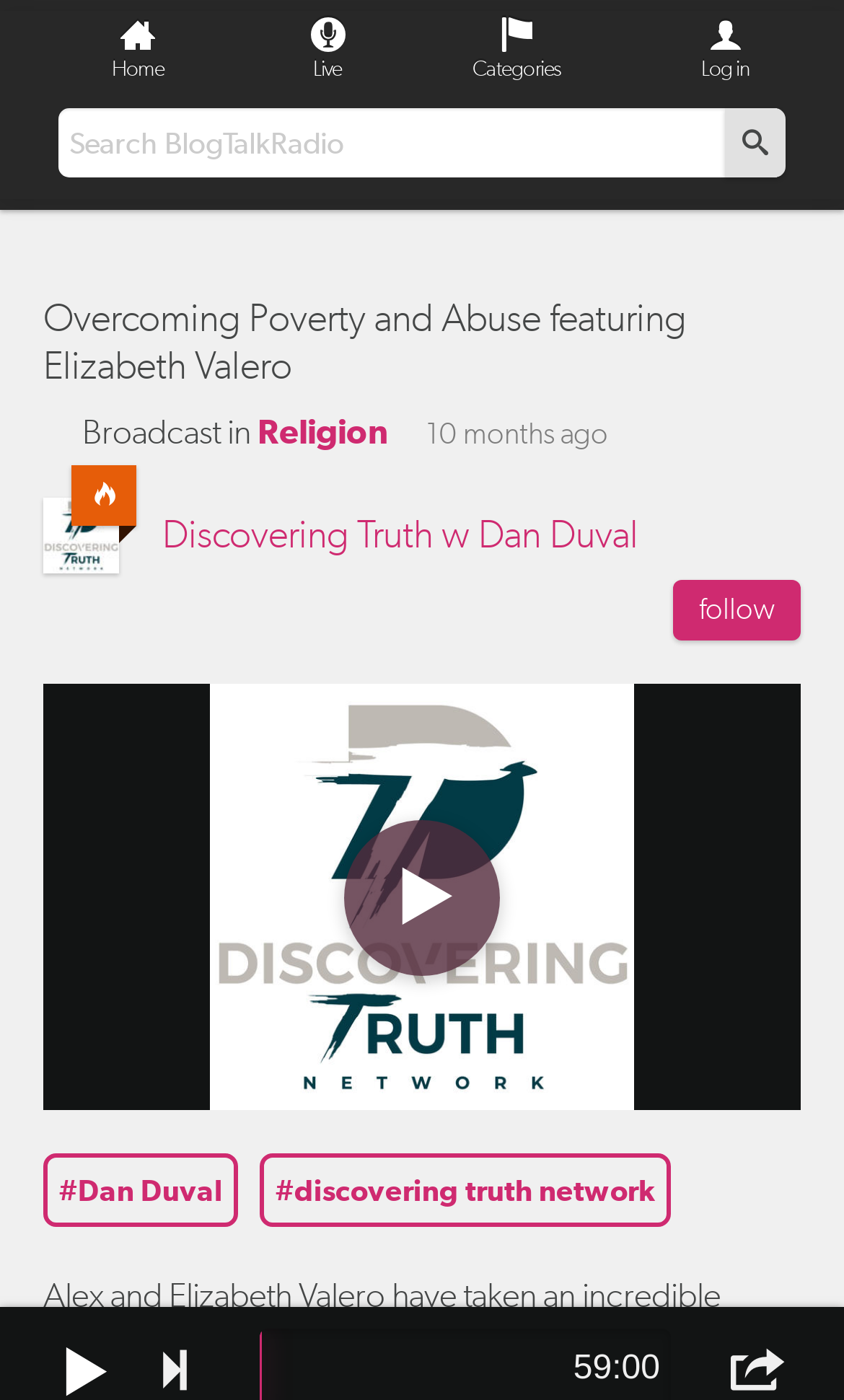How long is the audio broadcast?
Look at the image and answer the question using a single word or phrase.

59:00